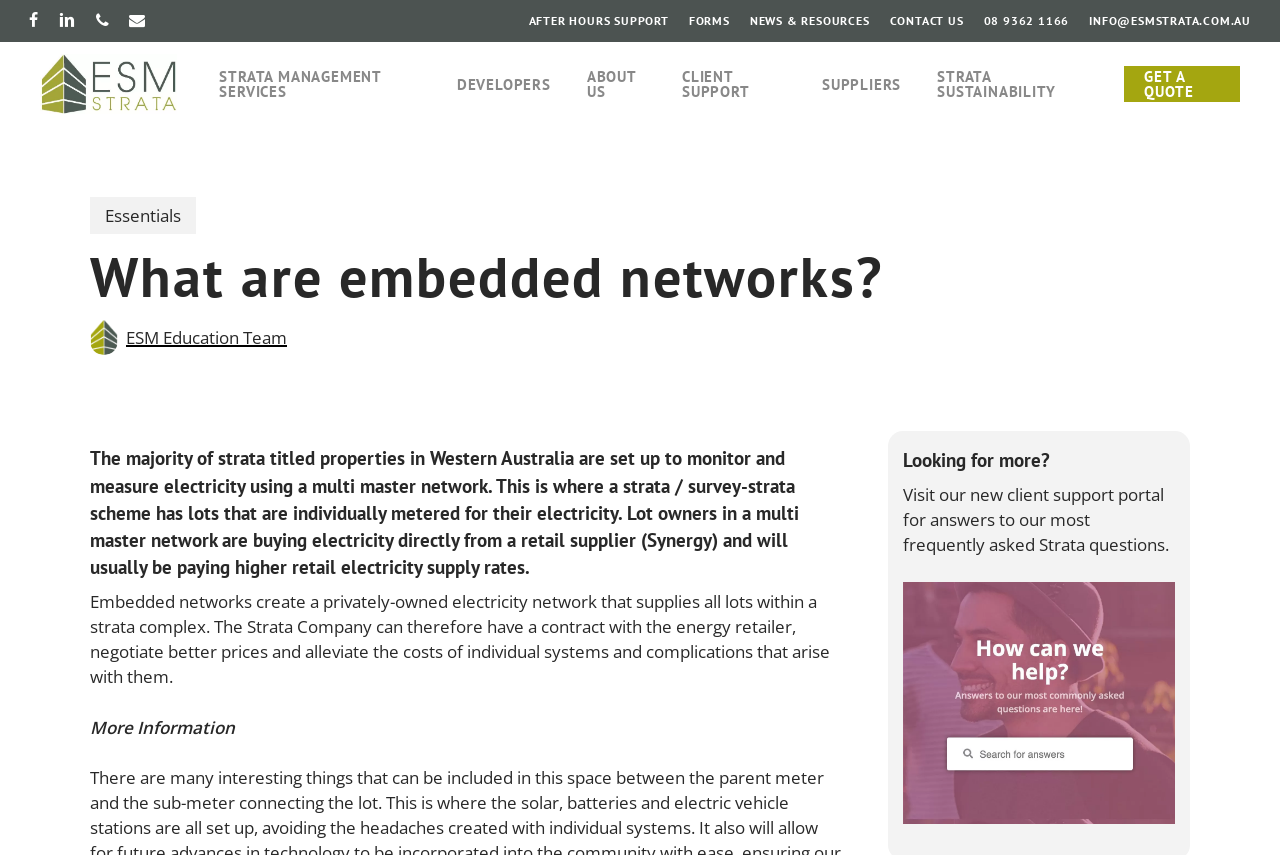What is an embedded network?
Please provide a comprehensive answer based on the visual information in the image.

Based on the webpage content, an embedded network is a privately-owned electricity network that supplies all lots within a strata complex, allowing the Strata Company to have a contract with the energy retailer and negotiate better prices.